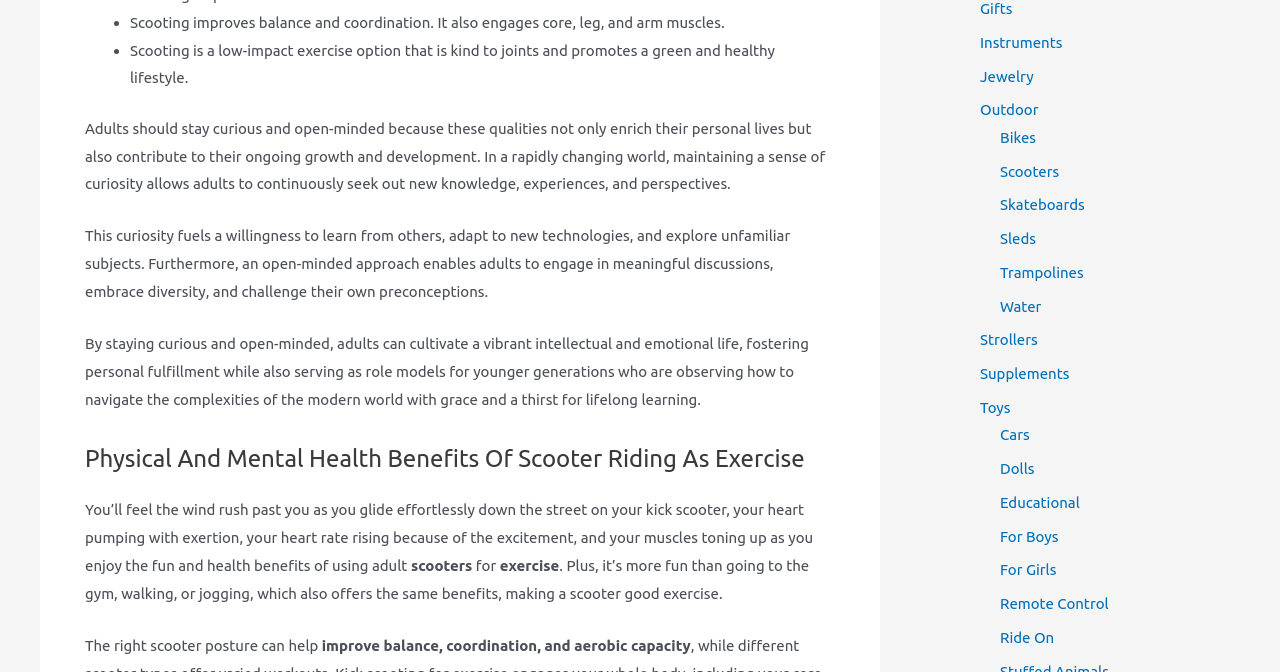Answer the question using only one word or a concise phrase: What are the benefits of scooting?

Improves balance and coordination